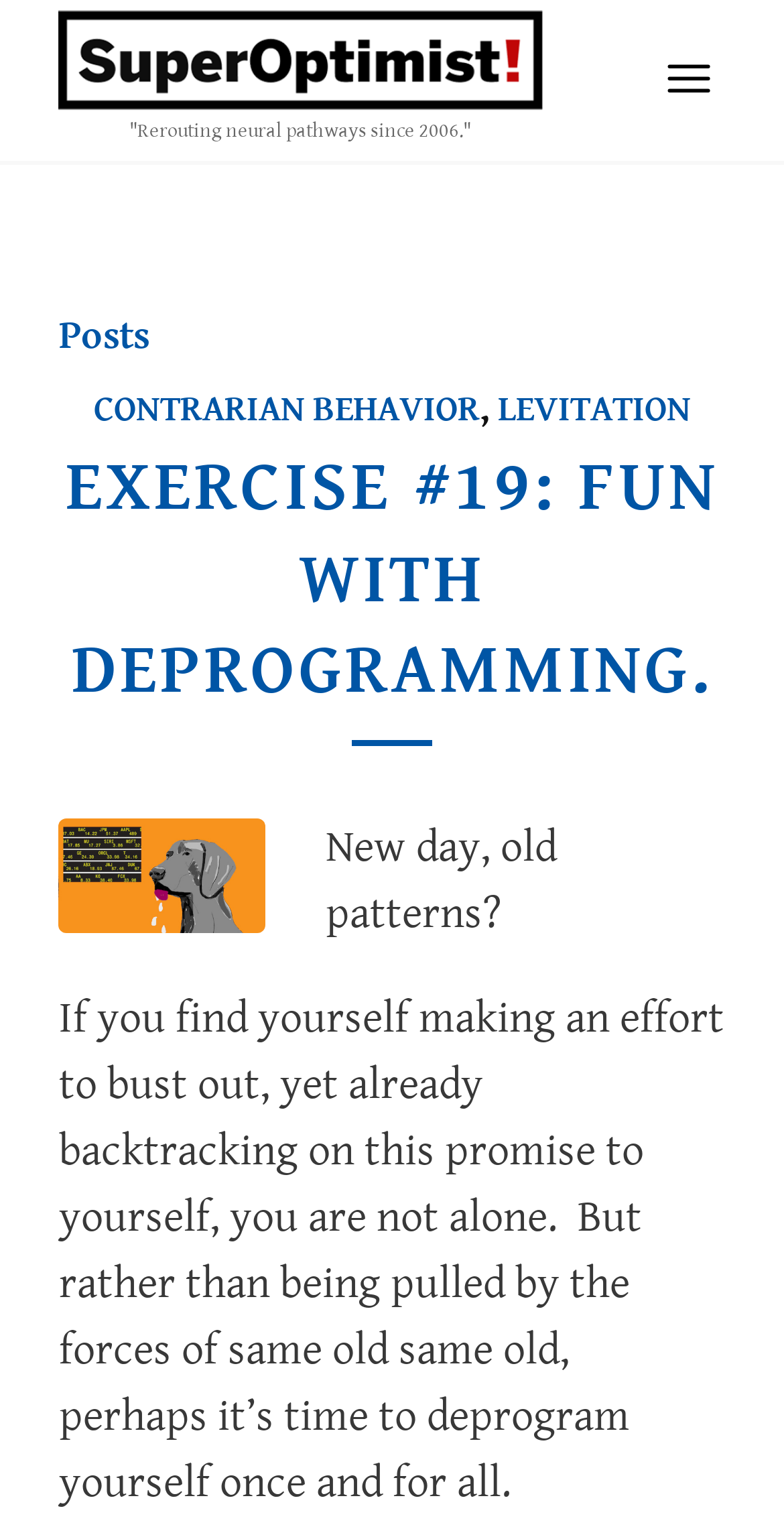For the following element description, predict the bounding box coordinates in the format (top-left x, top-left y, bottom-right x, bottom-right y). All values should be floating point numbers between 0 and 1. Description: title="superoptimist deprogram"

[0.075, 0.533, 0.338, 0.608]